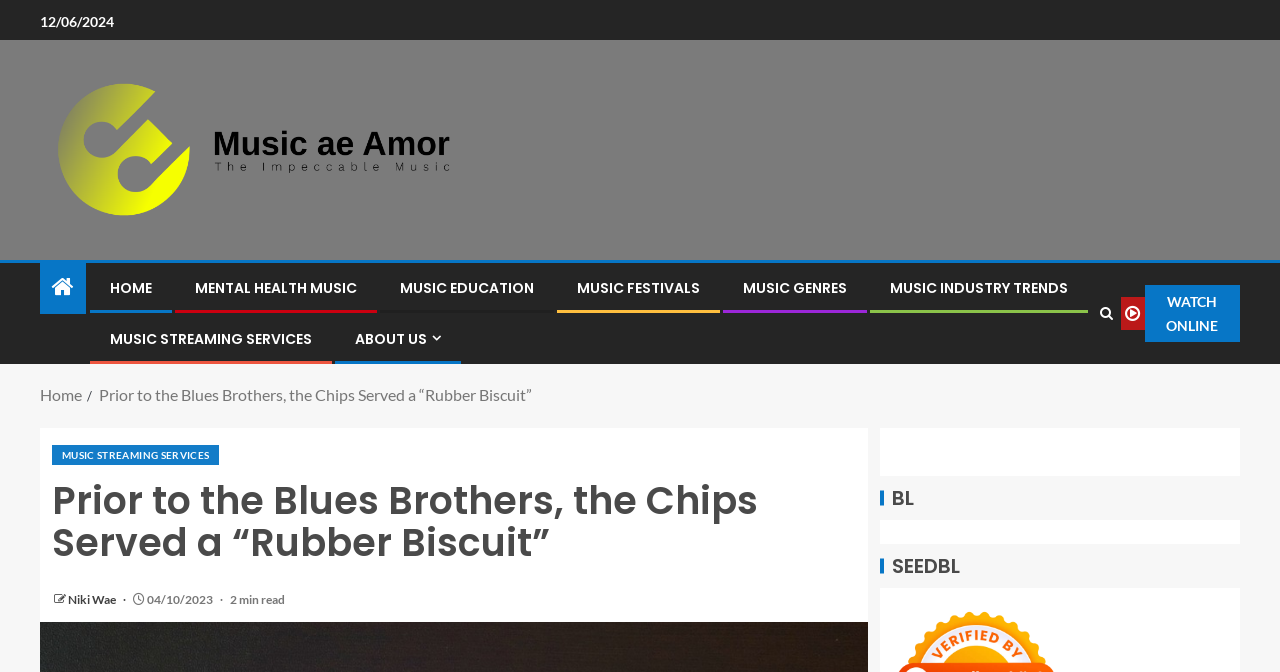How many main categories are listed in the navigation menu?
Ensure your answer is thorough and detailed.

I looked at the navigation menu, which is represented by the 'Breadcrumbs' navigation element. I counted the number of links inside it, and found 6 main categories: 'Home', 'MENTAL HEALTH MUSIC', 'MUSIC EDUCATION', 'MUSIC FESTIVALS', 'MUSIC GENRES', and 'MUSIC INDUSTRY TRENDS'.